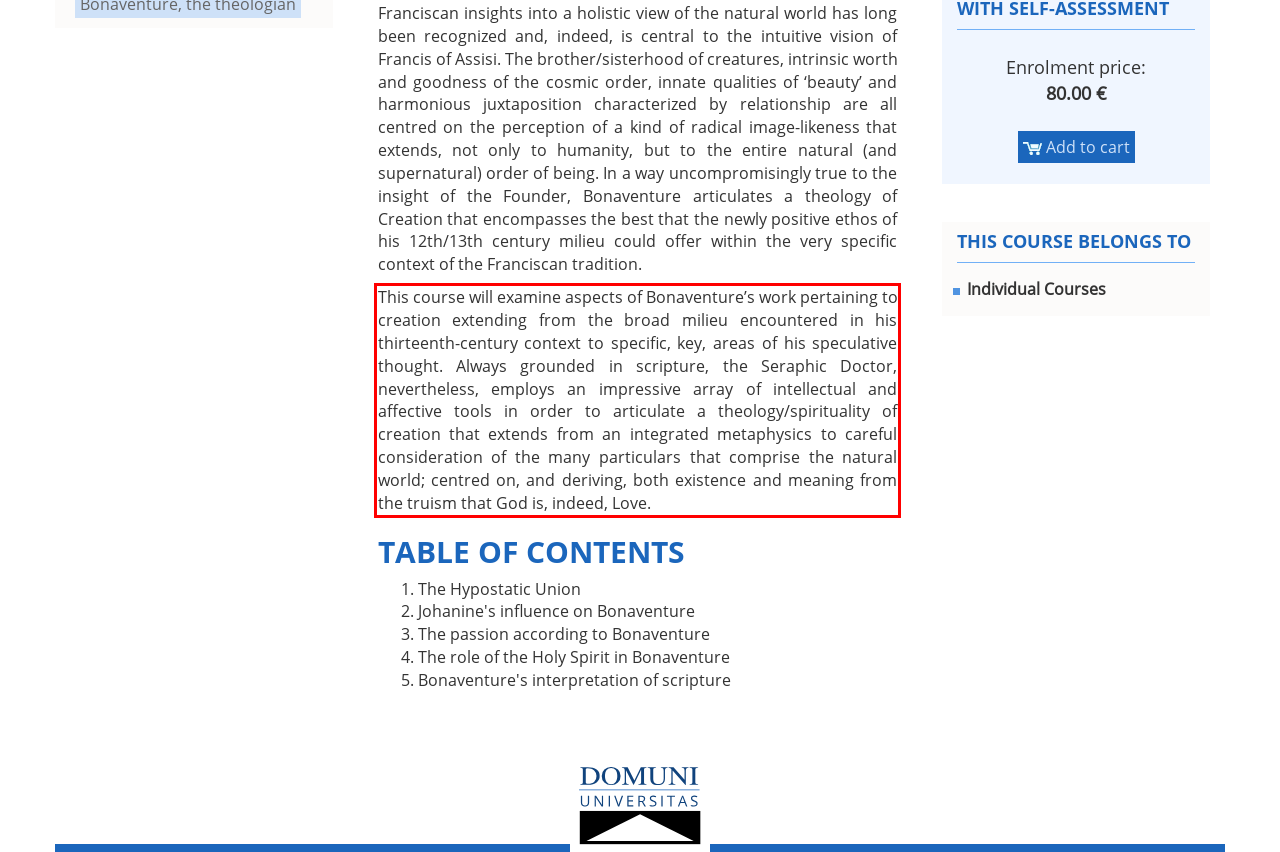Using the provided webpage screenshot, identify and read the text within the red rectangle bounding box.

This course will examine aspects of Bonaventure’s work pertaining to creation extending from the broad milieu encountered in his thirteenth-century context to specific, key, areas of his speculative thought. Always grounded in scripture, the Seraphic Doctor, nevertheless, employs an impressive array of intellectual and affective tools in order to articulate a theology/spirituality of creation that extends from an integrated metaphysics to careful consideration of the many particulars that comprise the natural world; centred on, and deriving, both existence and meaning from the truism that God is, indeed, Love.